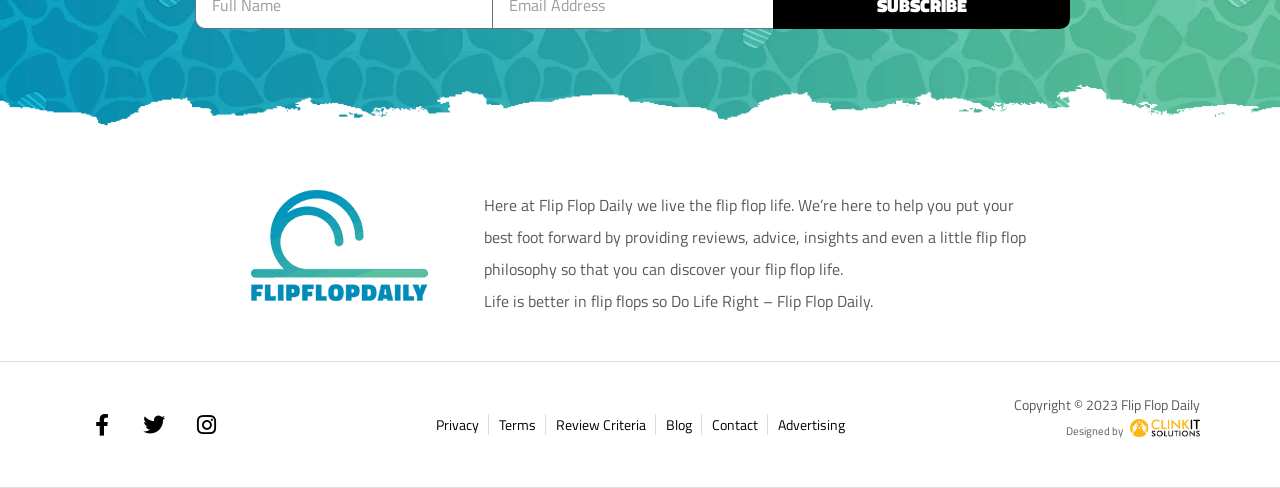What is the main theme of this website?
Look at the image and respond with a single word or a short phrase.

Flip flops